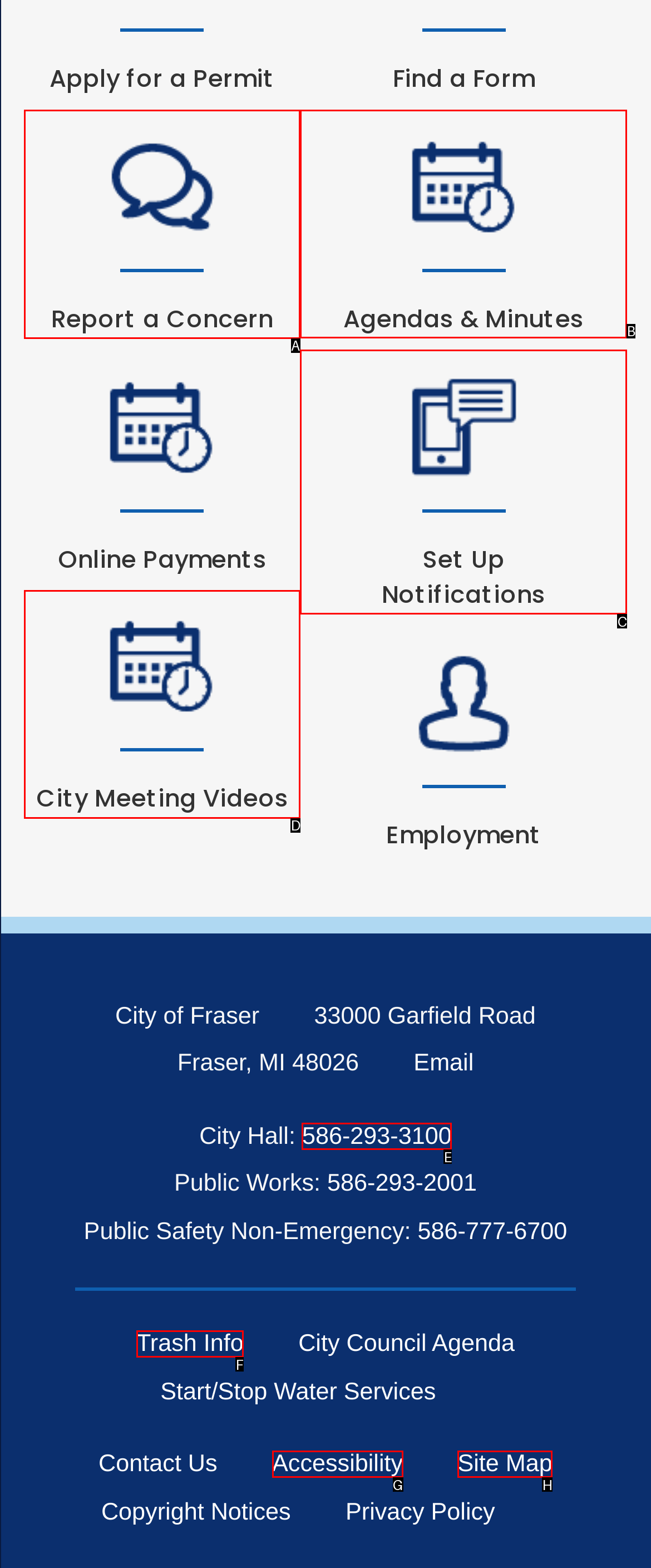Determine which HTML element should be clicked for this task: Report a concern
Provide the option's letter from the available choices.

A